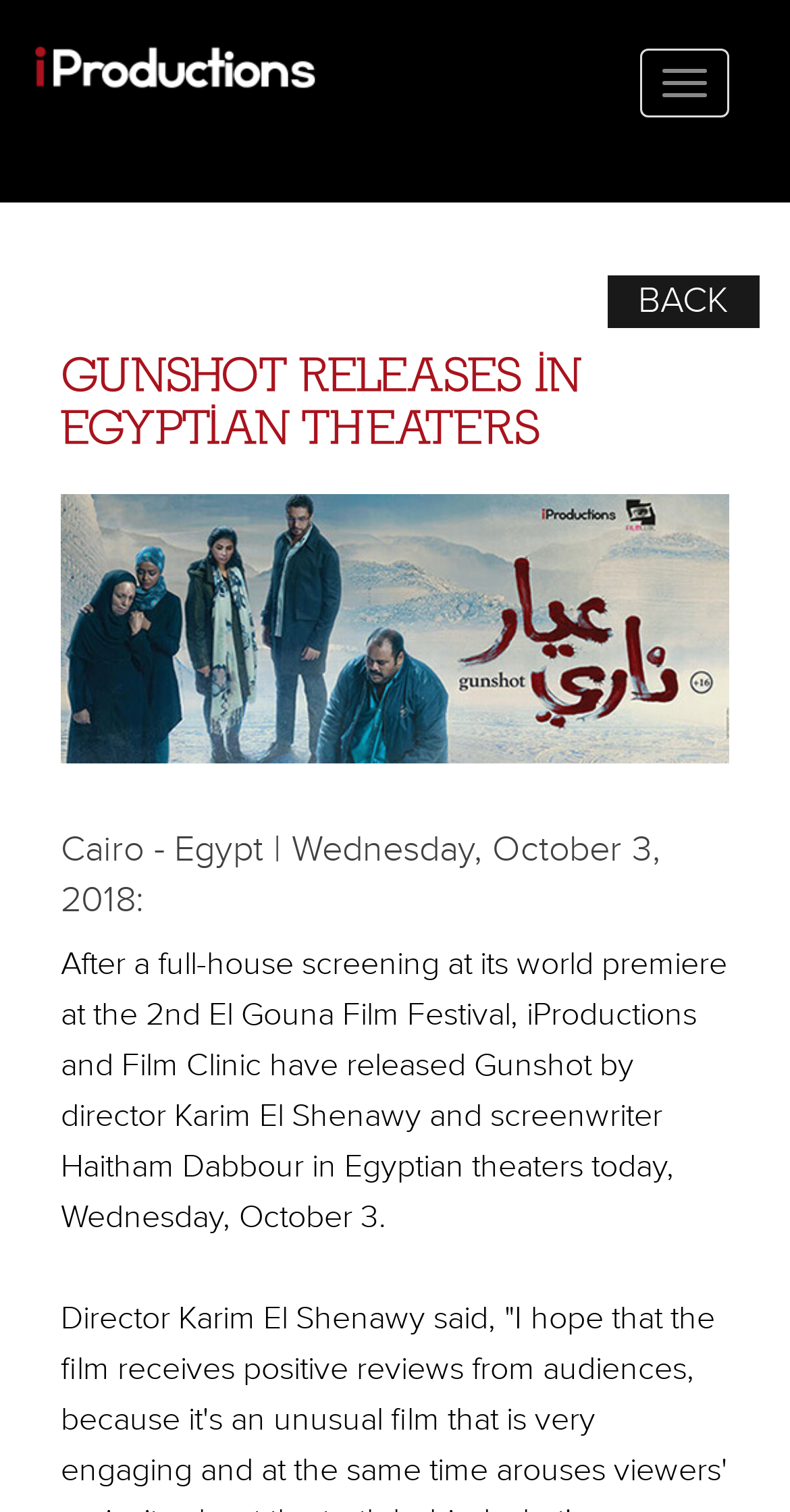What is the name of the film released in Egyptian theaters?
Using the visual information, respond with a single word or phrase.

Gunshot